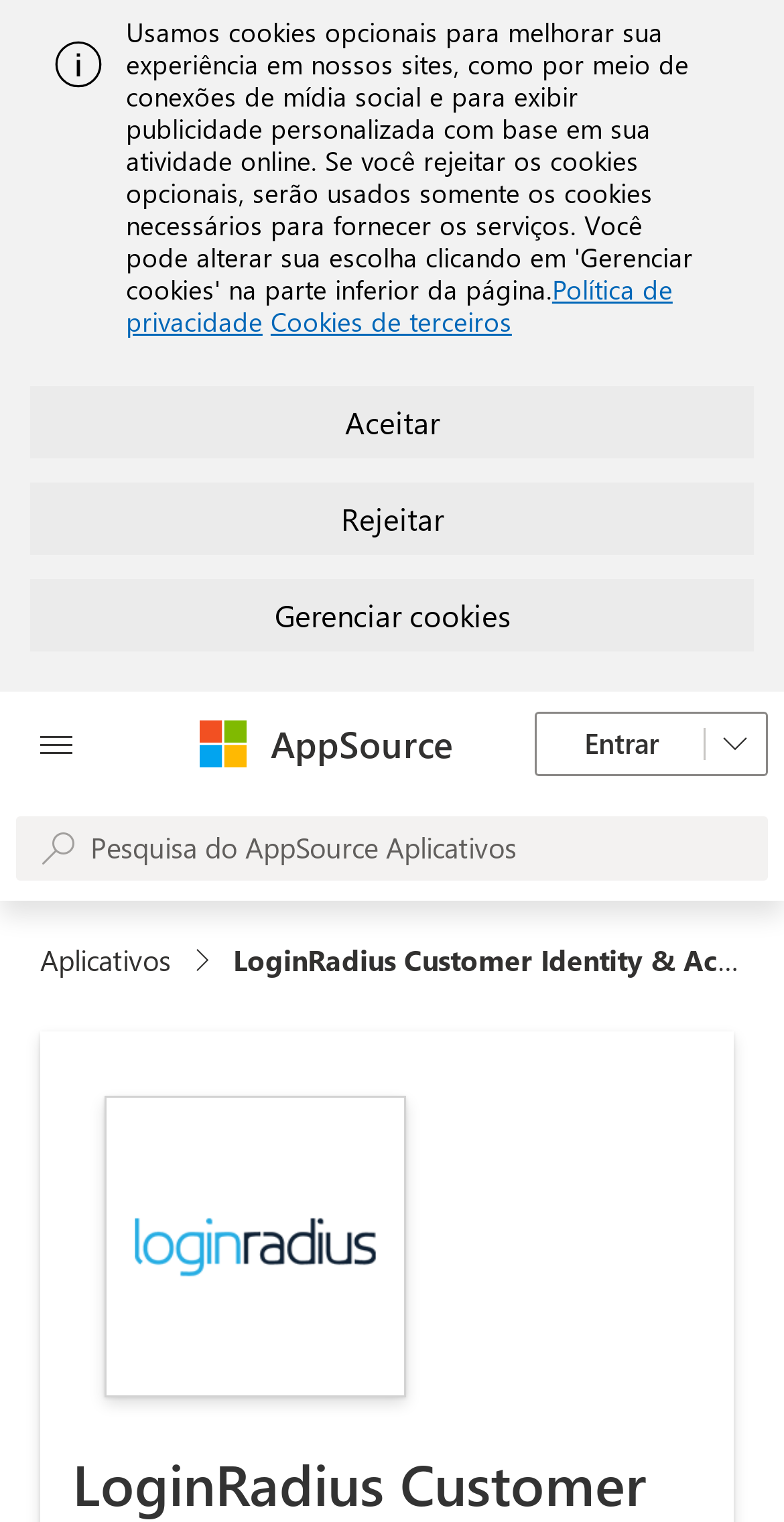Please give a short response to the question using one word or a phrase:
How many images are on the webpage?

4